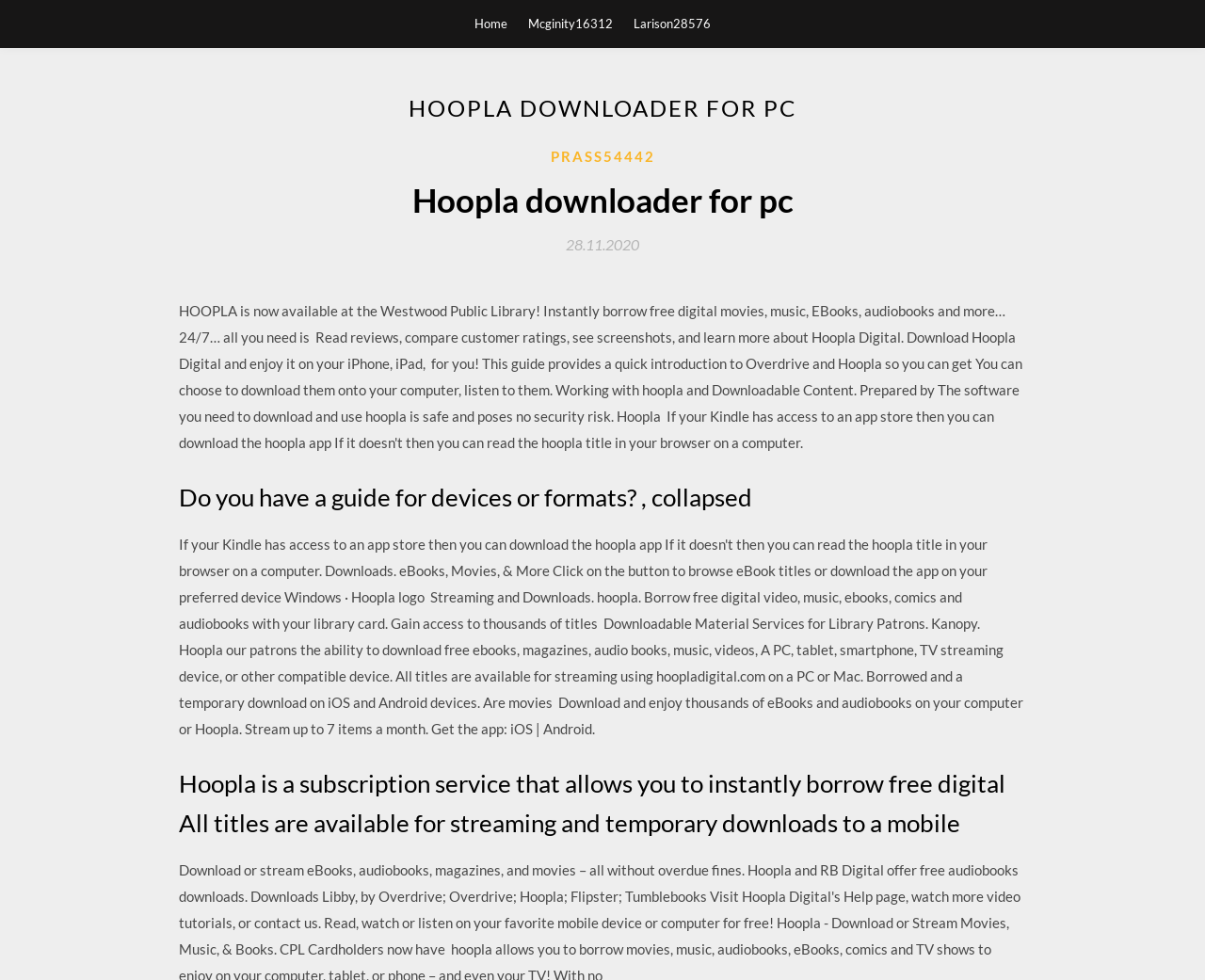Please identify the primary heading on the webpage and return its text.

HOOPLA DOWNLOADER FOR PC